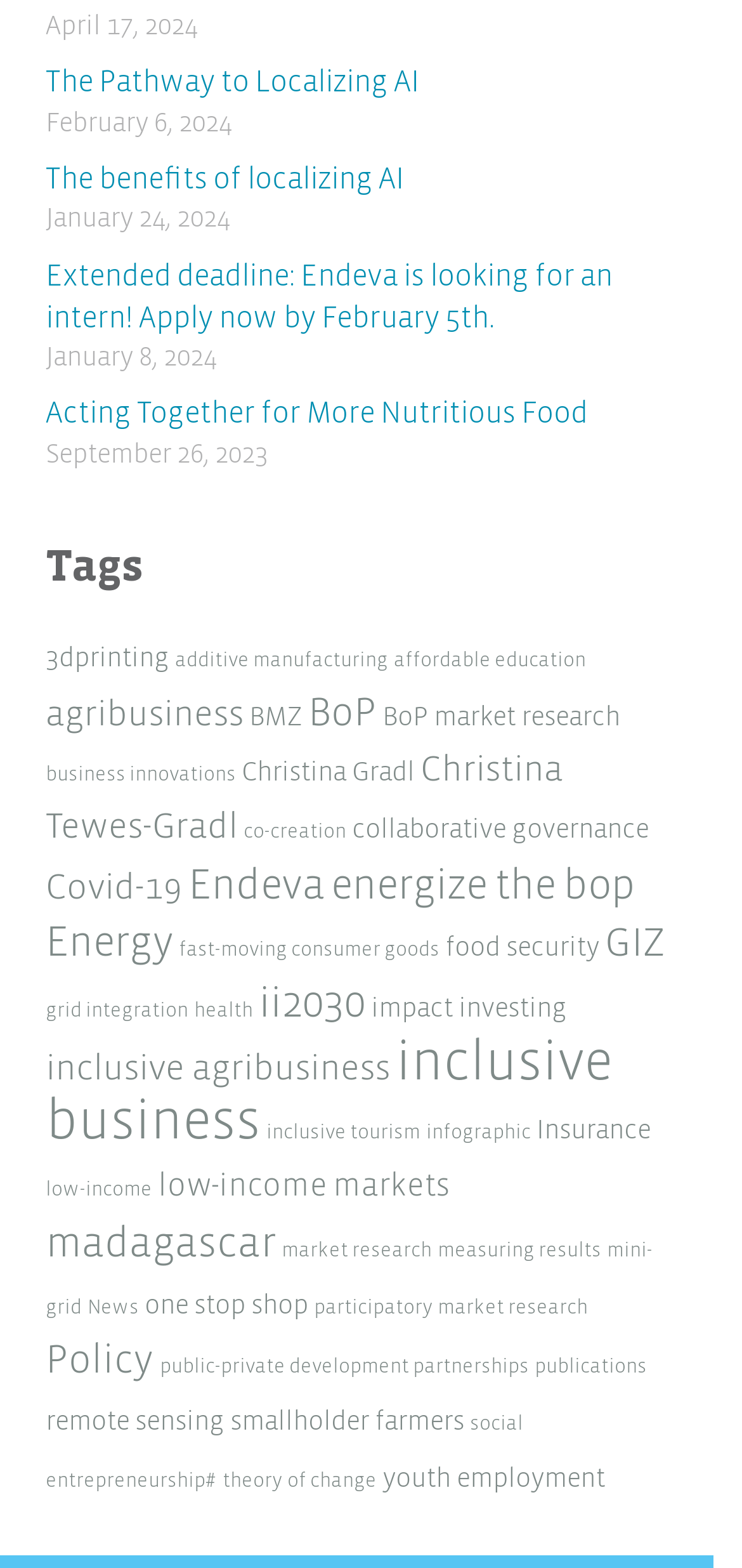What is the topic of the article with the most items? Please answer the question using a single word or phrase based on the image.

inclusive business